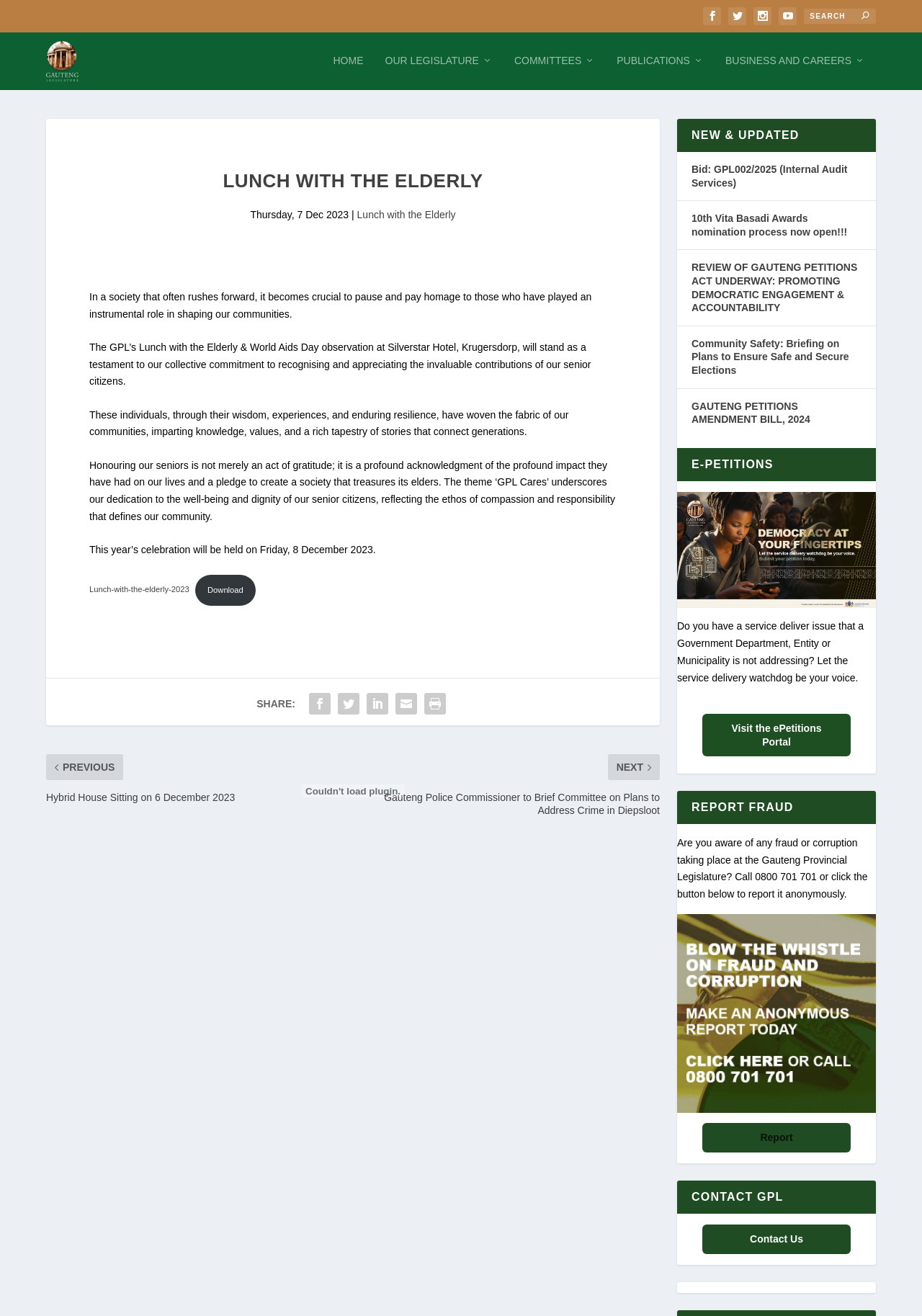Where will the Lunch with the Elderly event be held?
Refer to the image and give a detailed answer to the query.

The location of the Lunch with the Elderly event can be found in the article section of the webpage, where it is written 'The GPL’s Lunch with the Elderly & World Aids Day observation at Silverstar Hotel, Krugersdorp, will stand as a testament to our collective commitment to recognising and appreciating the invaluable contributions of our senior citizens'.